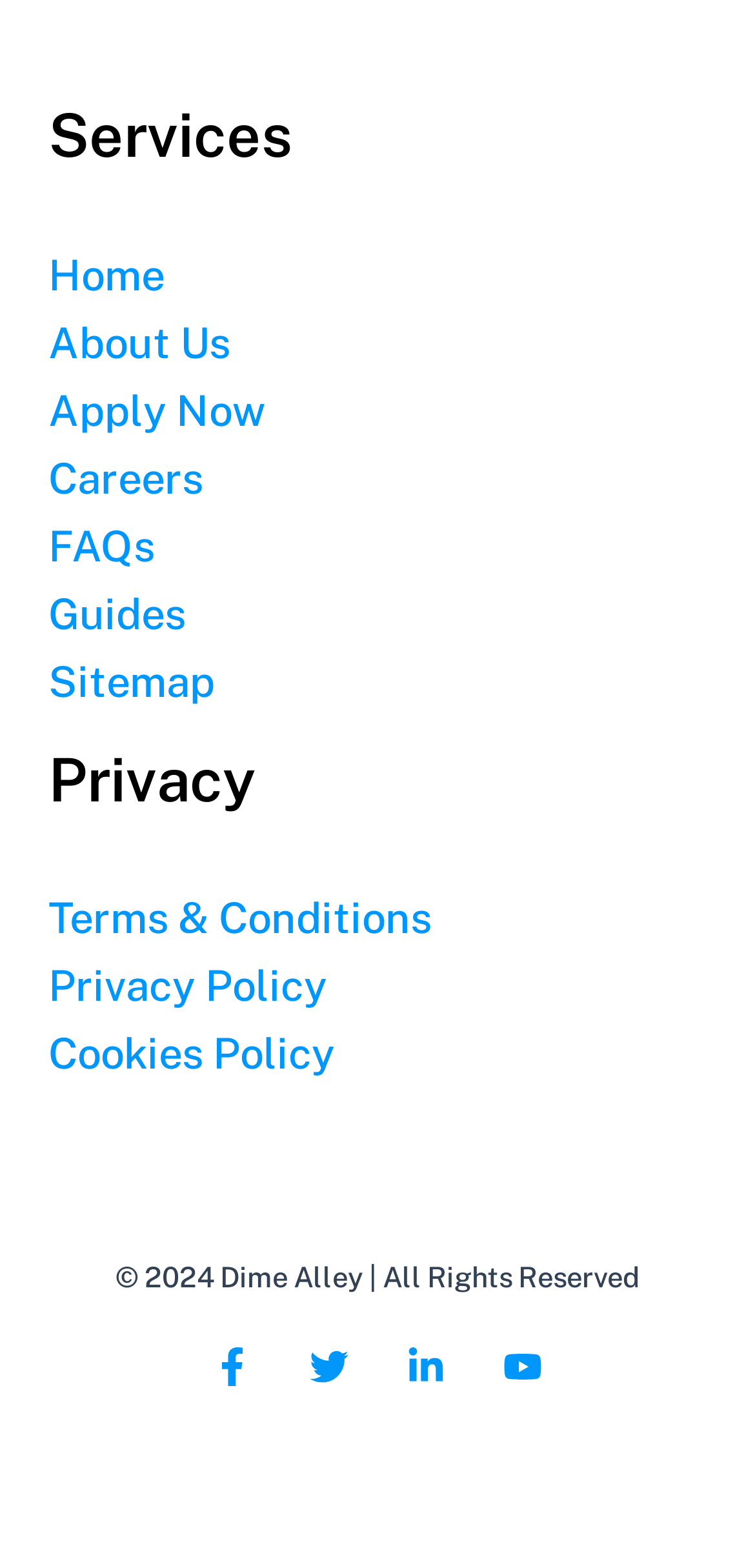What is the last link in the Services navigation?
Using the information presented in the image, please offer a detailed response to the question.

By examining the navigation element with the label 'Services', I found a list of links. The last link in this list is 'Sitemap'.